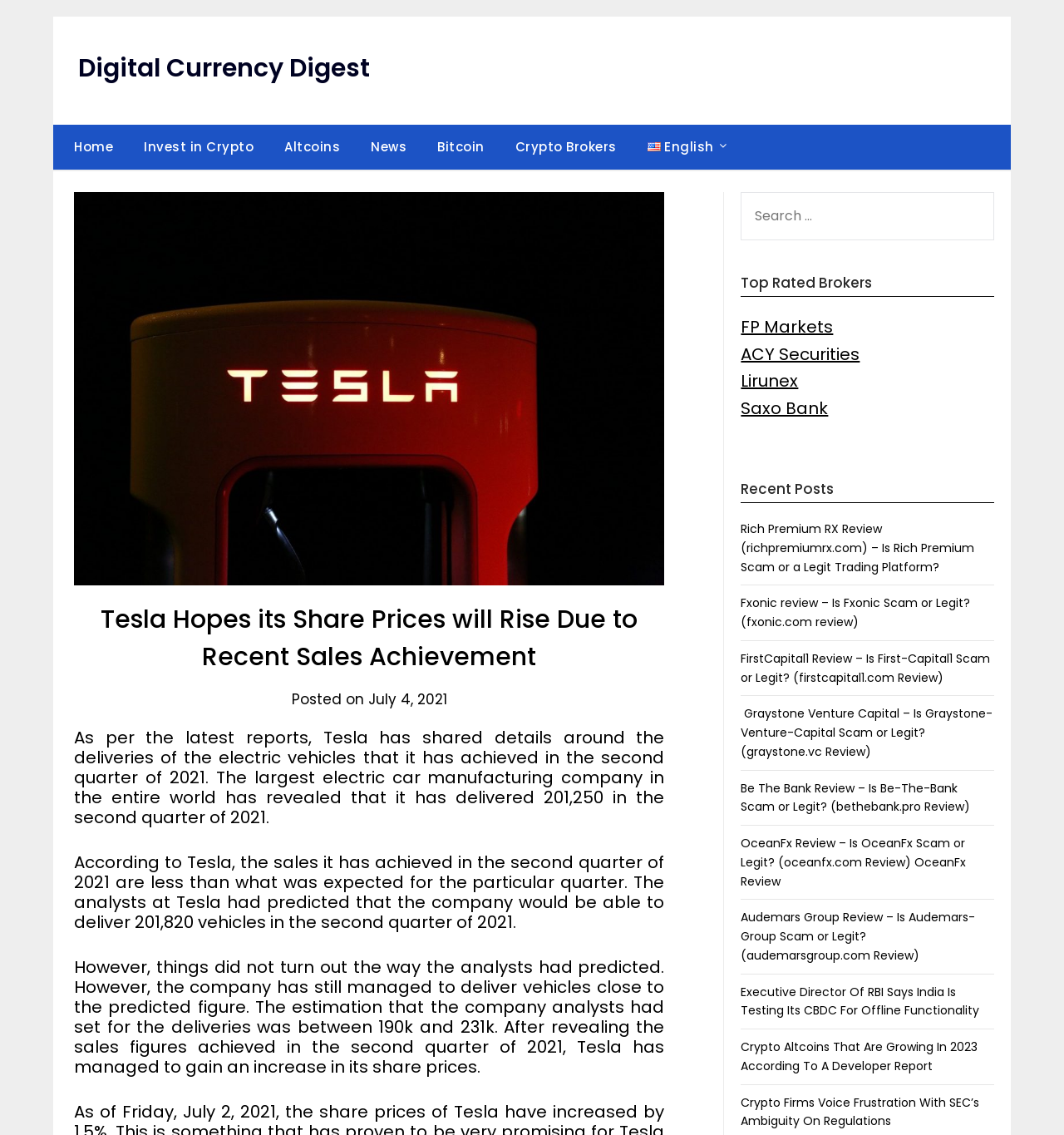Locate and provide the bounding box coordinates for the HTML element that matches this description: "Saxo Bank".

[0.696, 0.349, 0.778, 0.37]